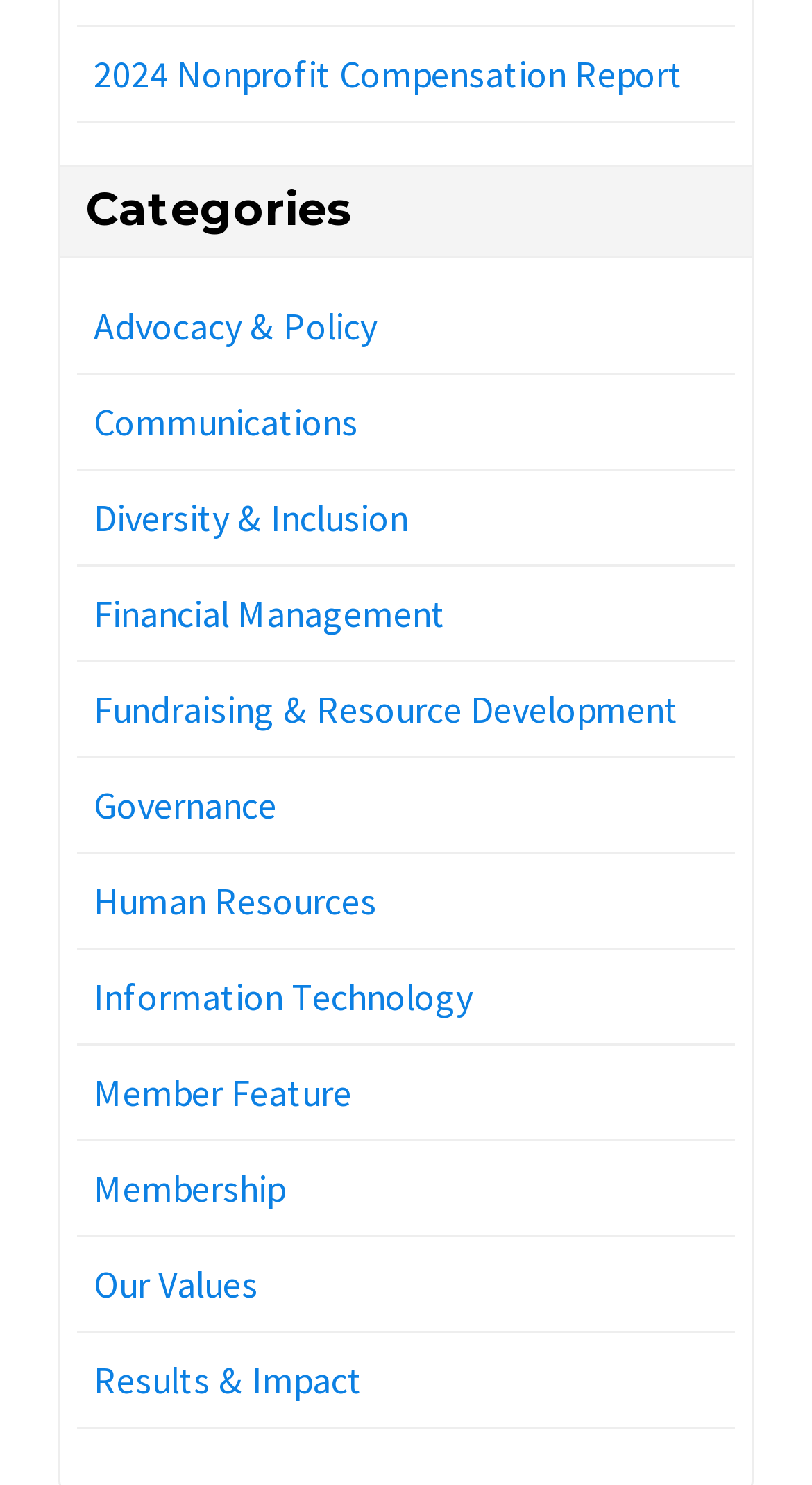Based on the image, provide a detailed and complete answer to the question: 
What is the last category listed on the webpage?

The last category listed on the webpage is Results & Impact, which is the 12th category in the list. This category is listed as a link at the bottom of the webpage.